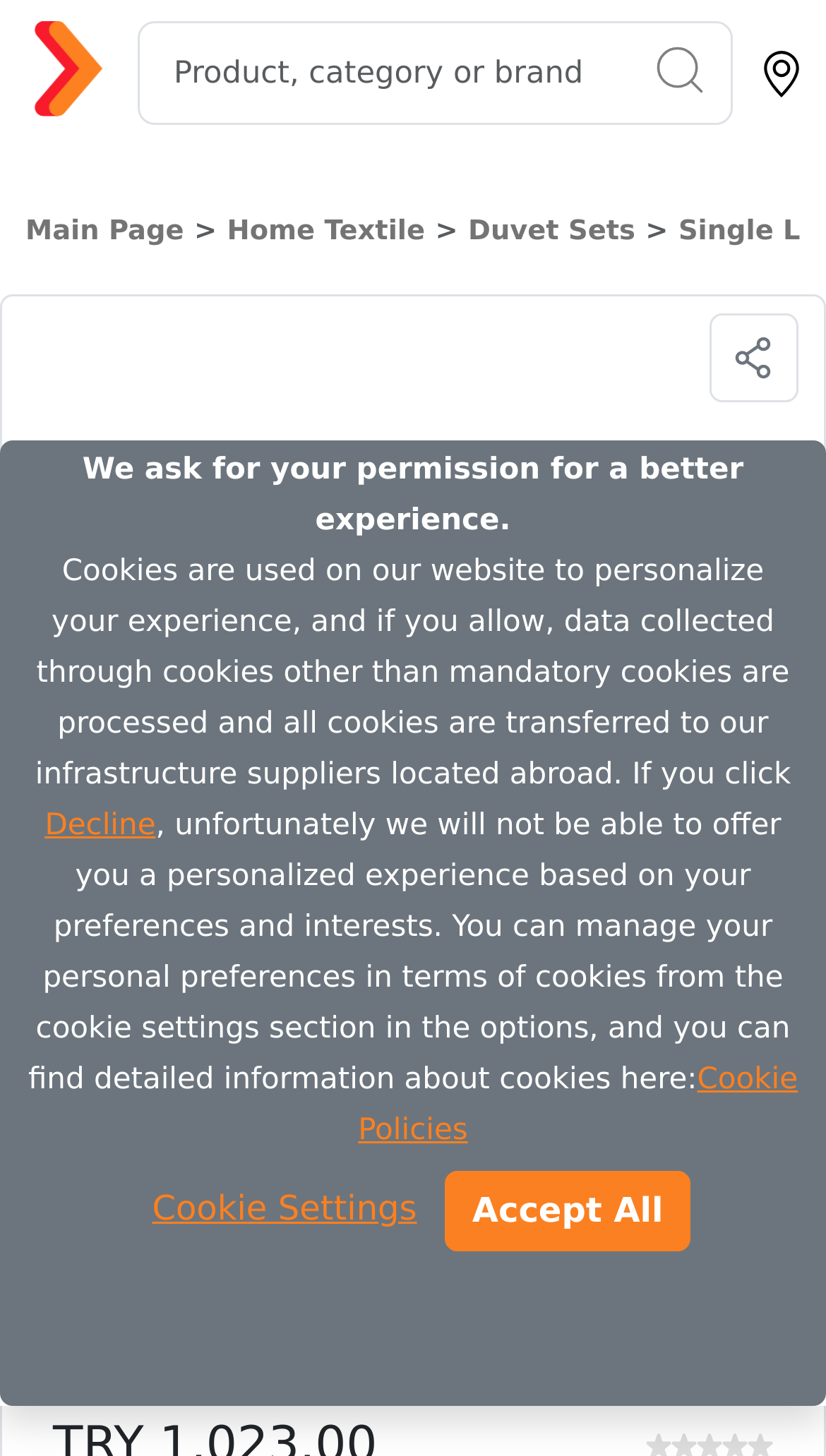Please specify the bounding box coordinates of the region to click in order to perform the following instruction: "Search for products".

[0.167, 0.015, 0.886, 0.086]